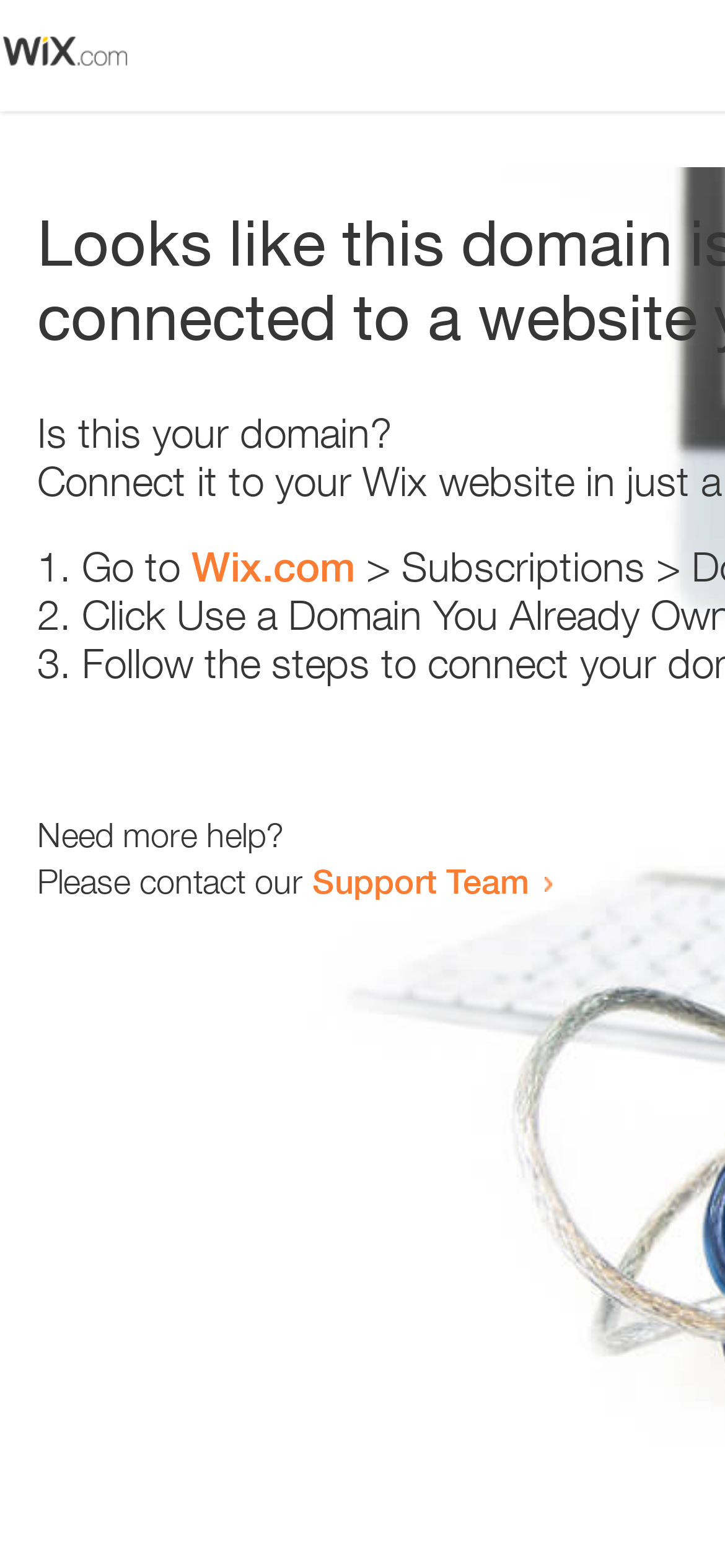What is the headline of the webpage?

Looks like this domain isn't
connected to a website yet